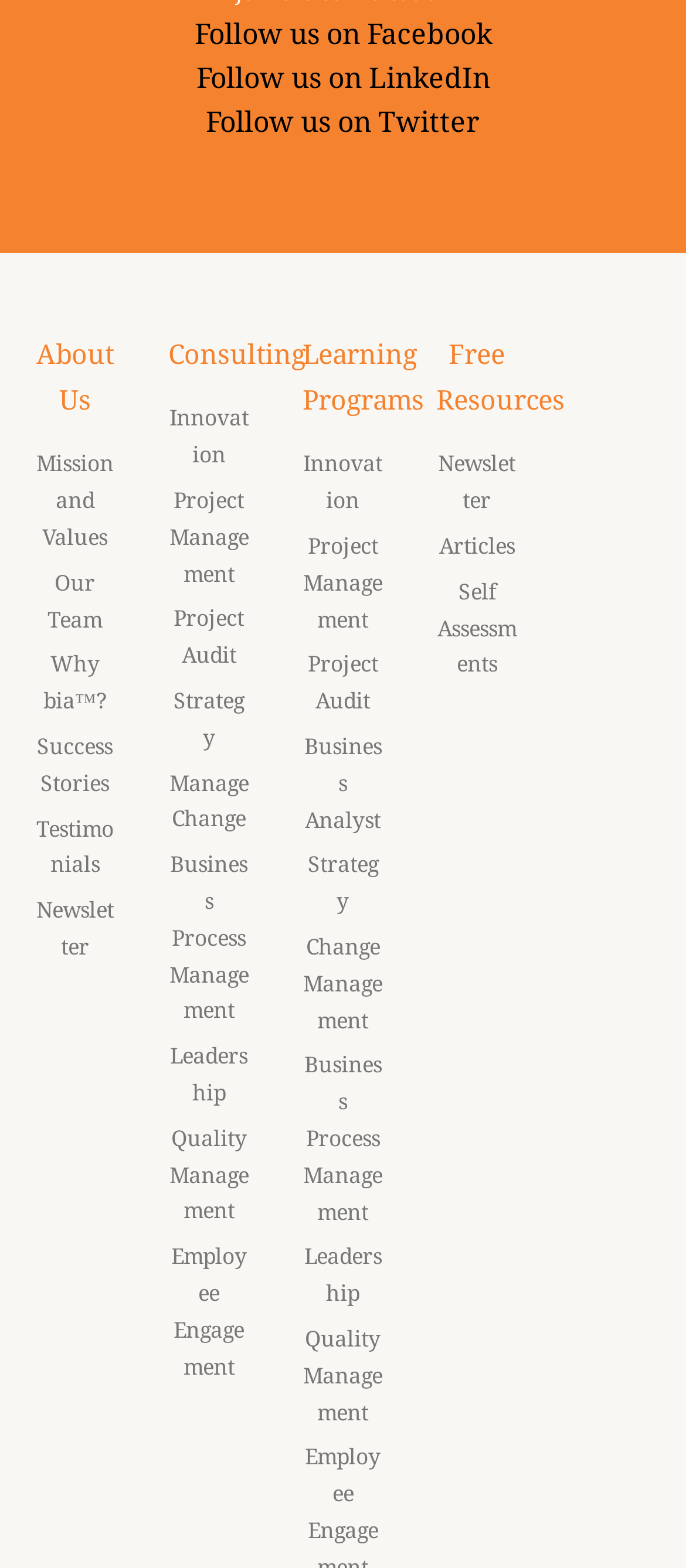Please determine the bounding box coordinates of the element to click in order to execute the following instruction: "Learn about our mission and values". The coordinates should be four float numbers between 0 and 1, specified as [left, top, right, bottom].

[0.05, 0.285, 0.168, 0.355]